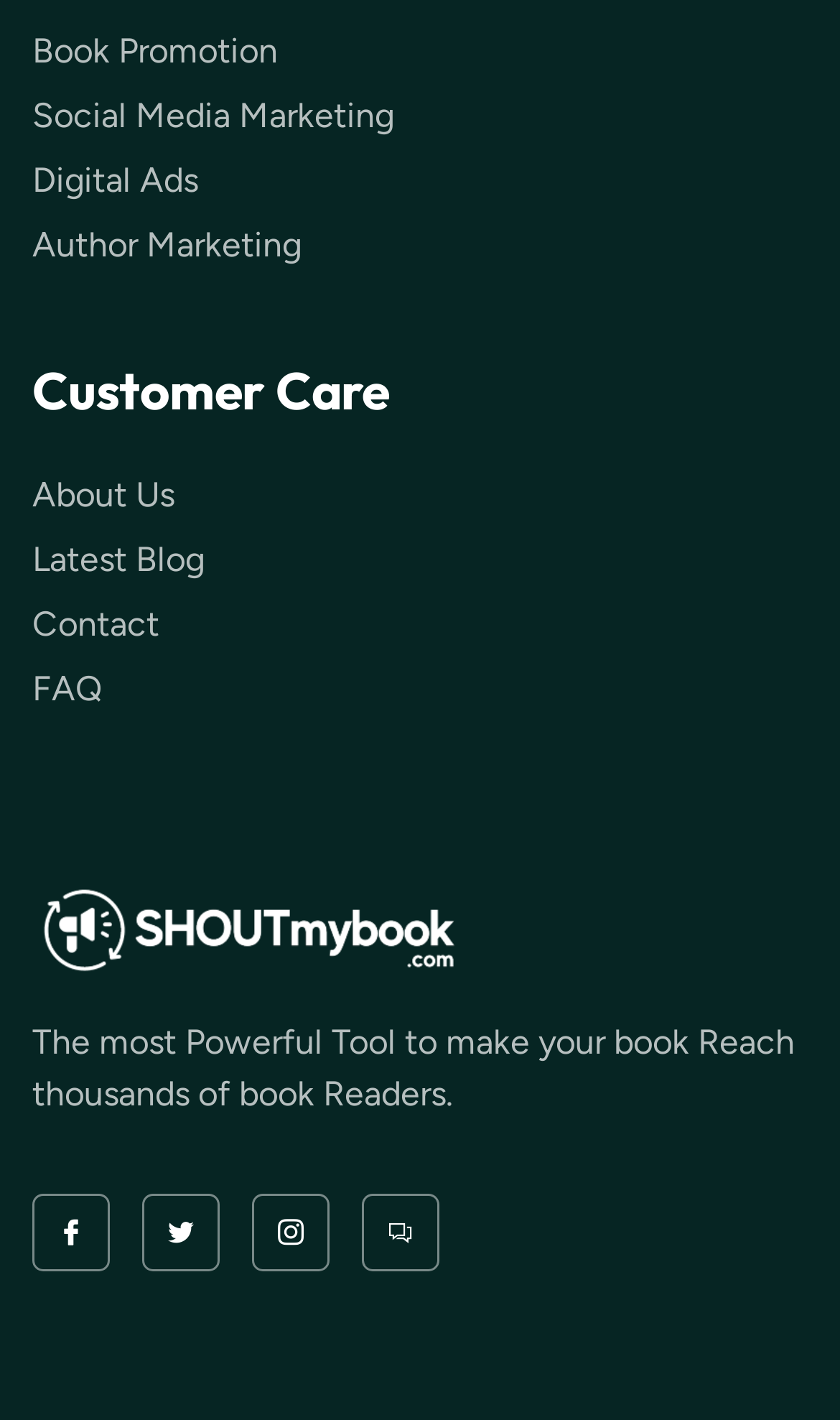Given the description "Social Media Marketing", provide the bounding box coordinates of the corresponding UI element.

[0.038, 0.064, 0.962, 0.101]